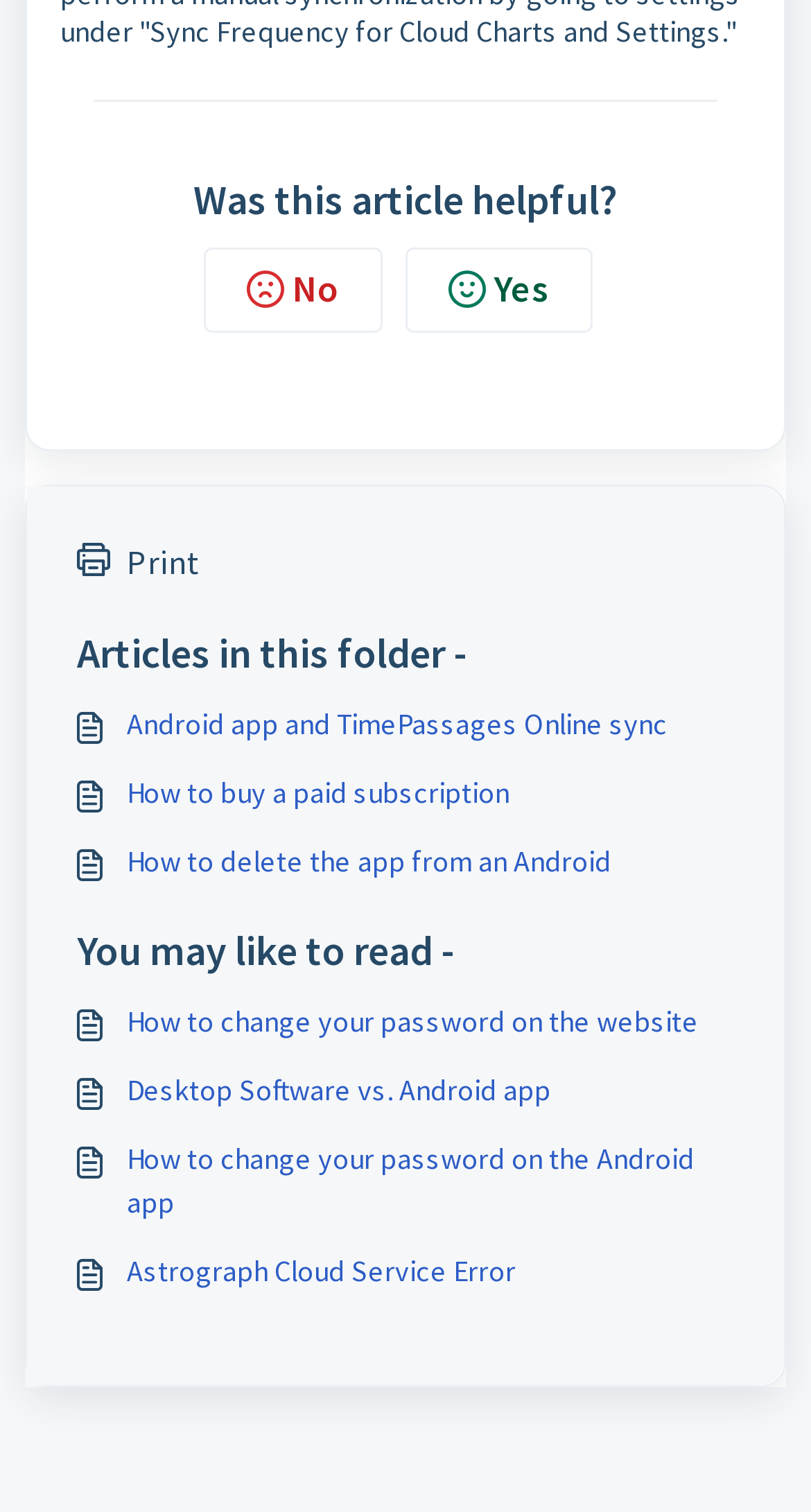How many links are available on this webpage?
Answer the question using a single word or phrase, according to the image.

9